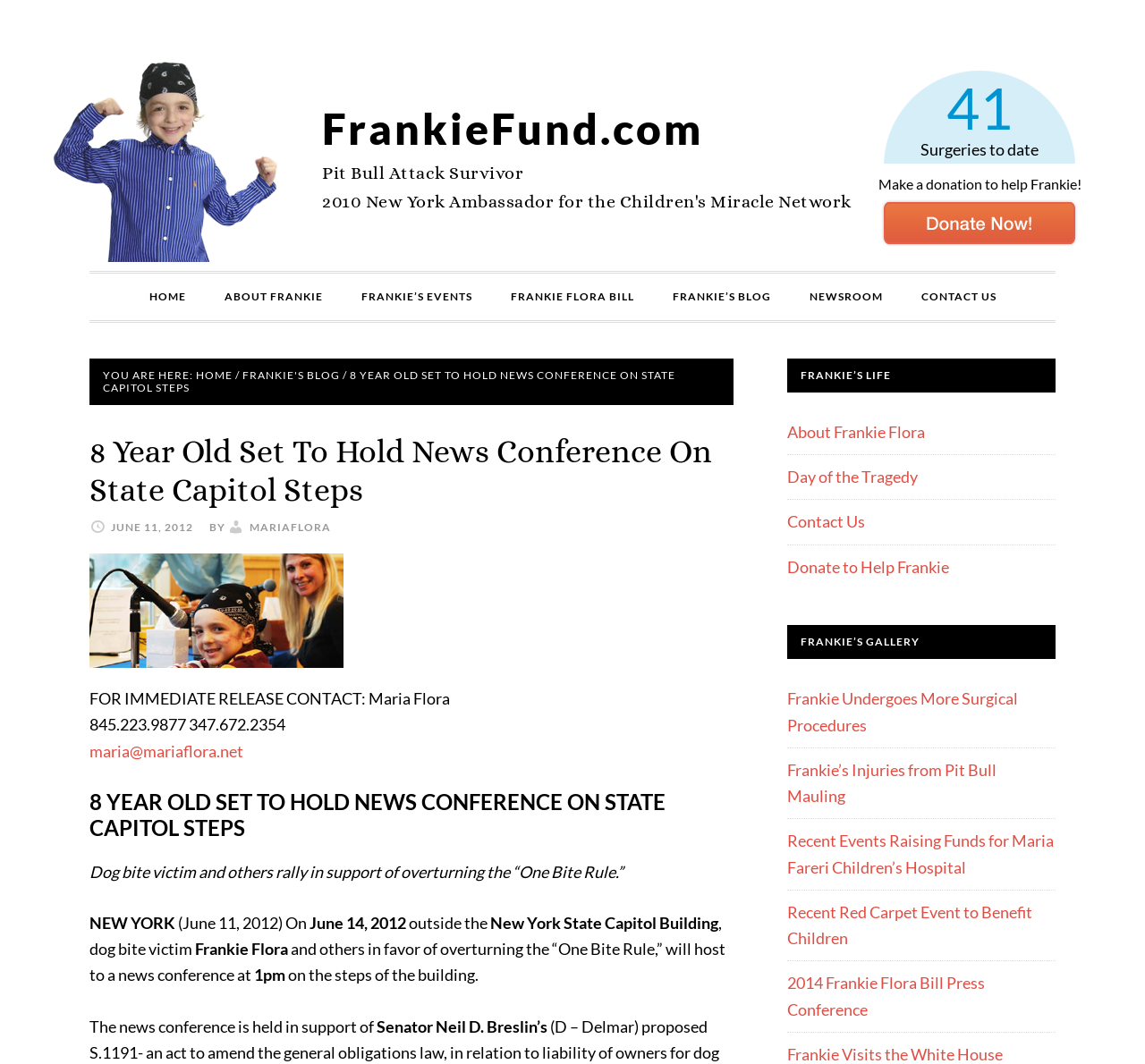Determine the bounding box coordinates of the clickable element to complete this instruction: "Contact us". Provide the coordinates in the format of four float numbers between 0 and 1, [left, top, right, bottom].

[0.789, 0.257, 0.886, 0.3]